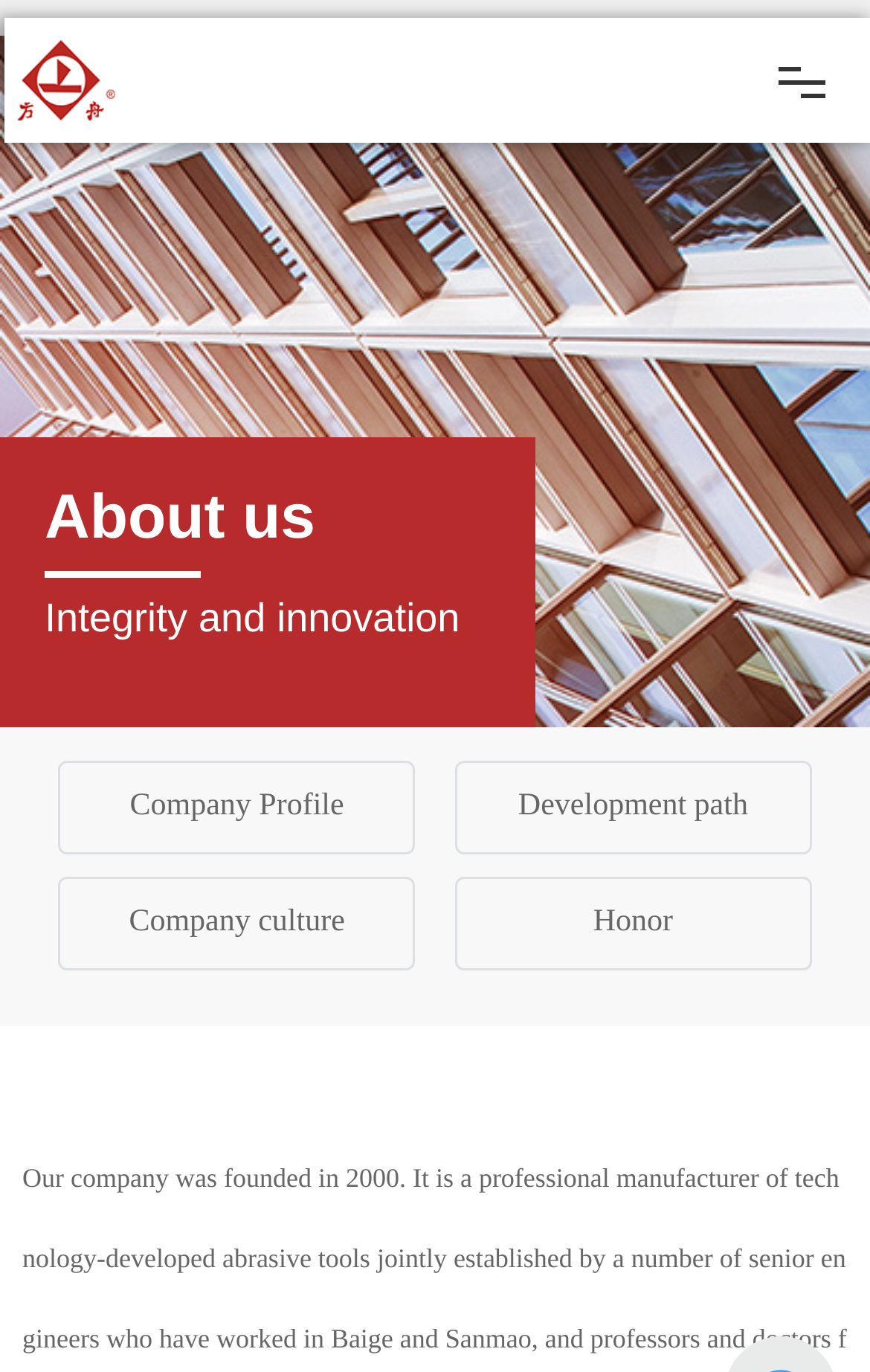What is the second main navigation link?
Give a one-word or short phrase answer based on the image.

About